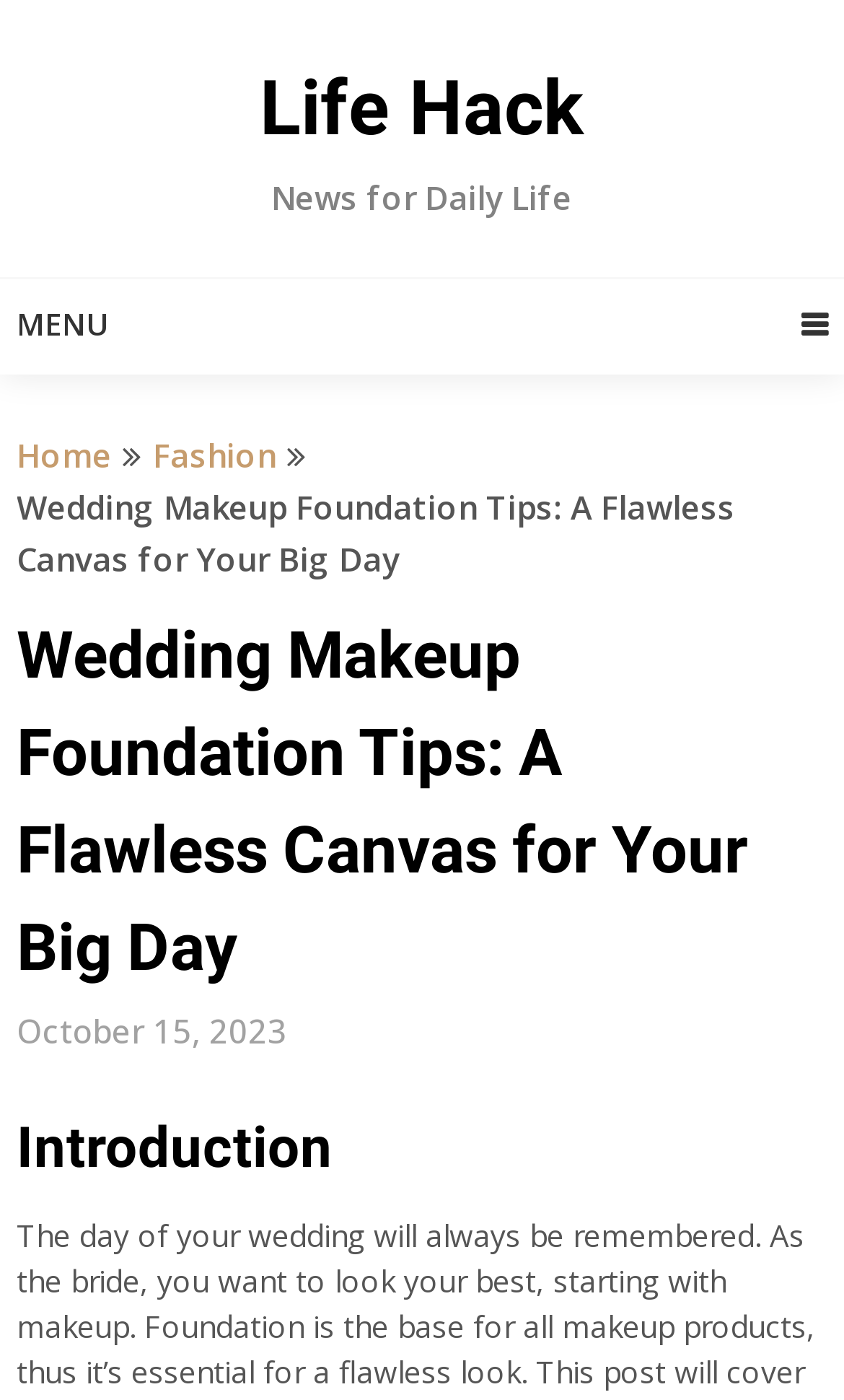When was the article published?
Please give a detailed answer to the question using the information shown in the image.

I found the publication date of the article by looking at the text 'October 15, 2023' below the article title. This text is likely to be the publication date of the article.